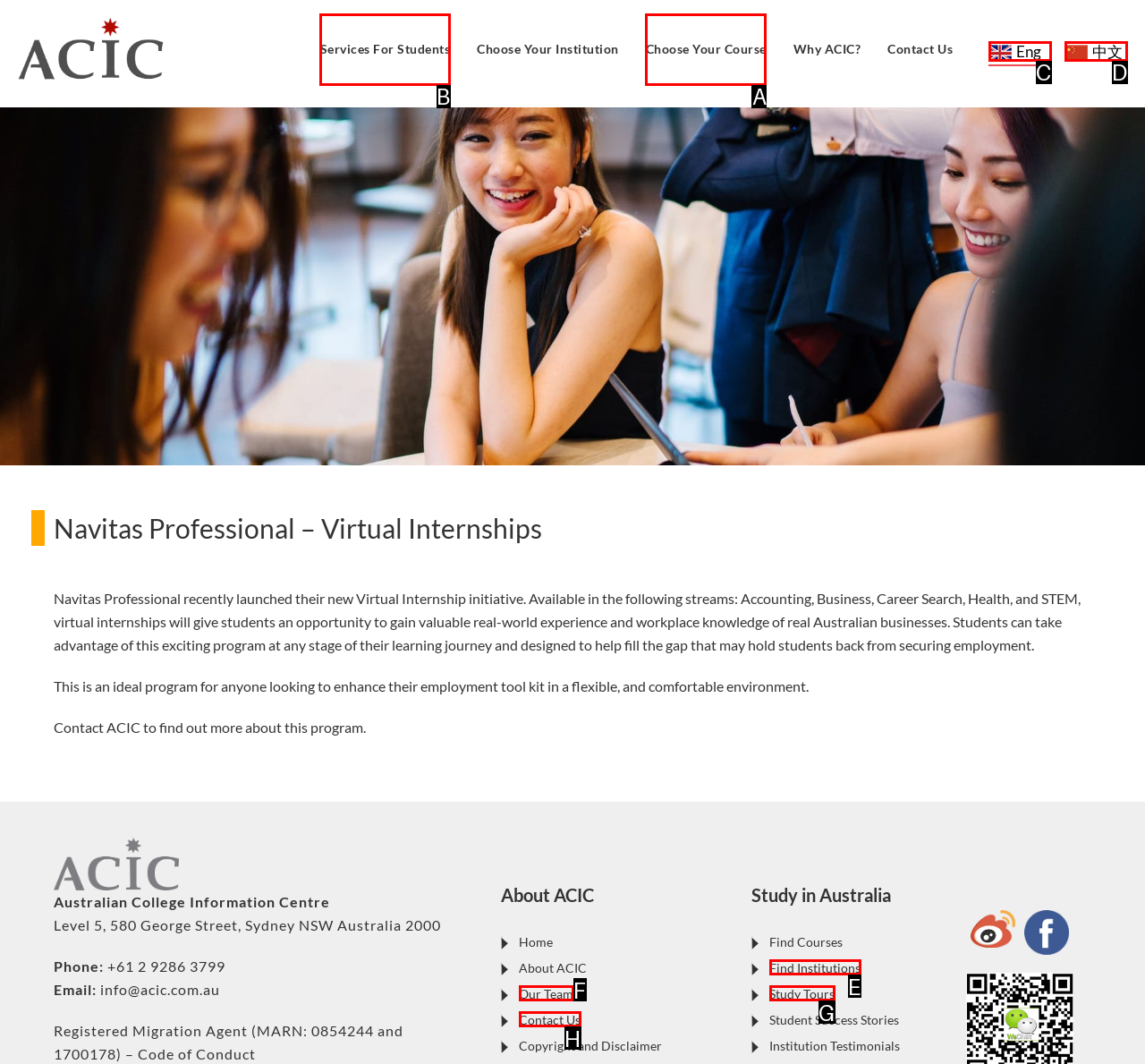Identify the HTML element to select in order to accomplish the following task: Click on Services For Students
Reply with the letter of the chosen option from the given choices directly.

B